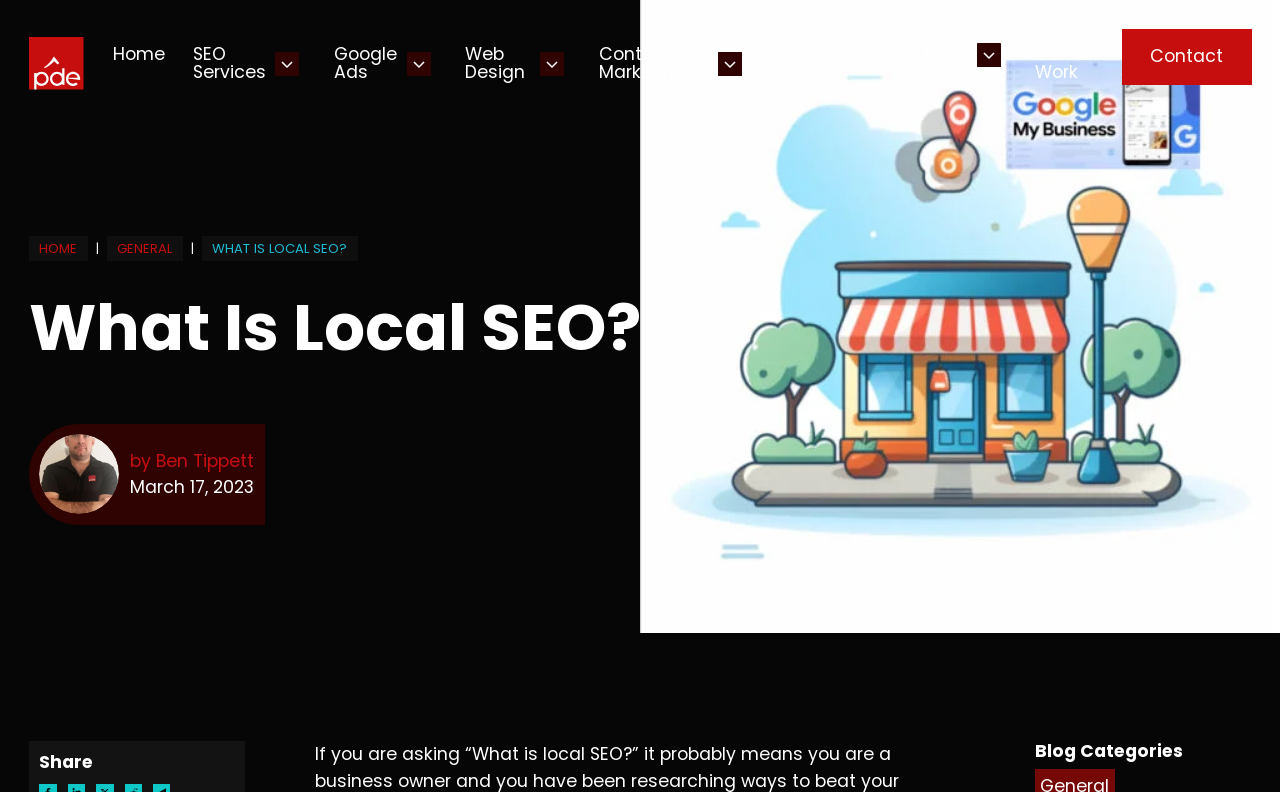Determine the bounding box for the UI element that matches this description: "Content Marketing".

[0.468, 0.036, 0.554, 0.124]